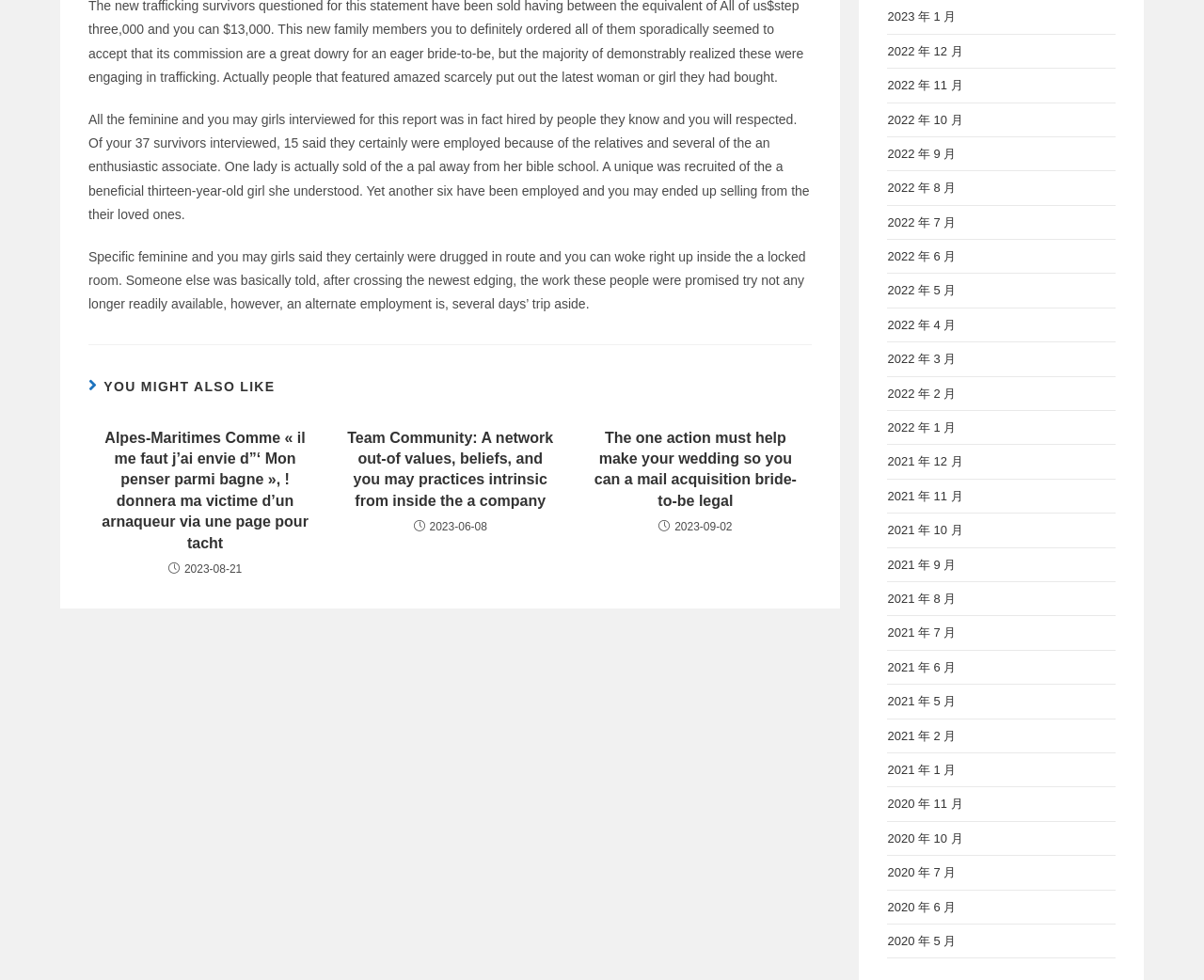Respond to the question below with a single word or phrase:
How many survivors were employed by relatives?

15